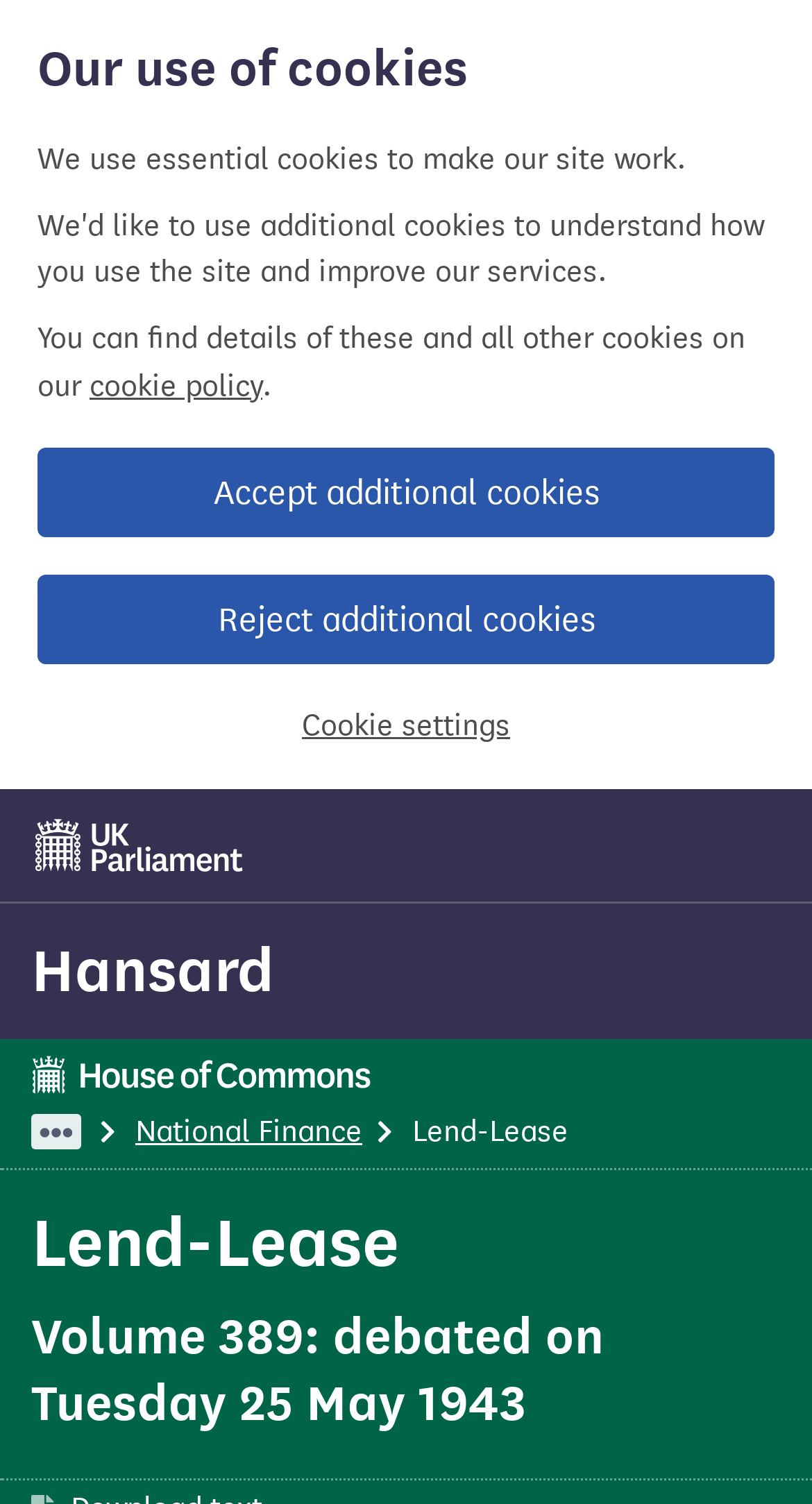Identify the bounding box coordinates of the element to click to follow this instruction: 'Check 'Conclusion:''. Ensure the coordinates are four float values between 0 and 1, provided as [left, top, right, bottom].

None